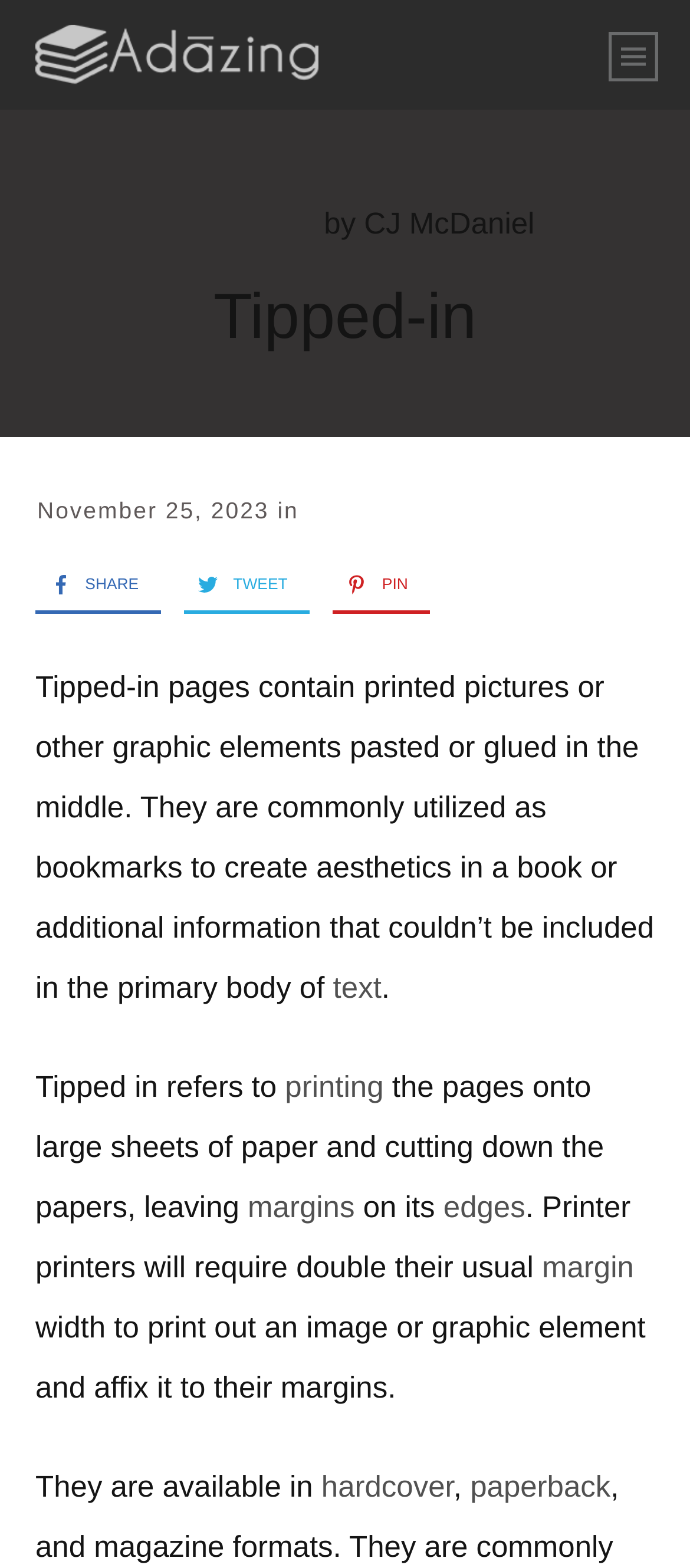Highlight the bounding box coordinates of the element you need to click to perform the following instruction: "Tweet about this article."

[0.266, 0.357, 0.417, 0.389]